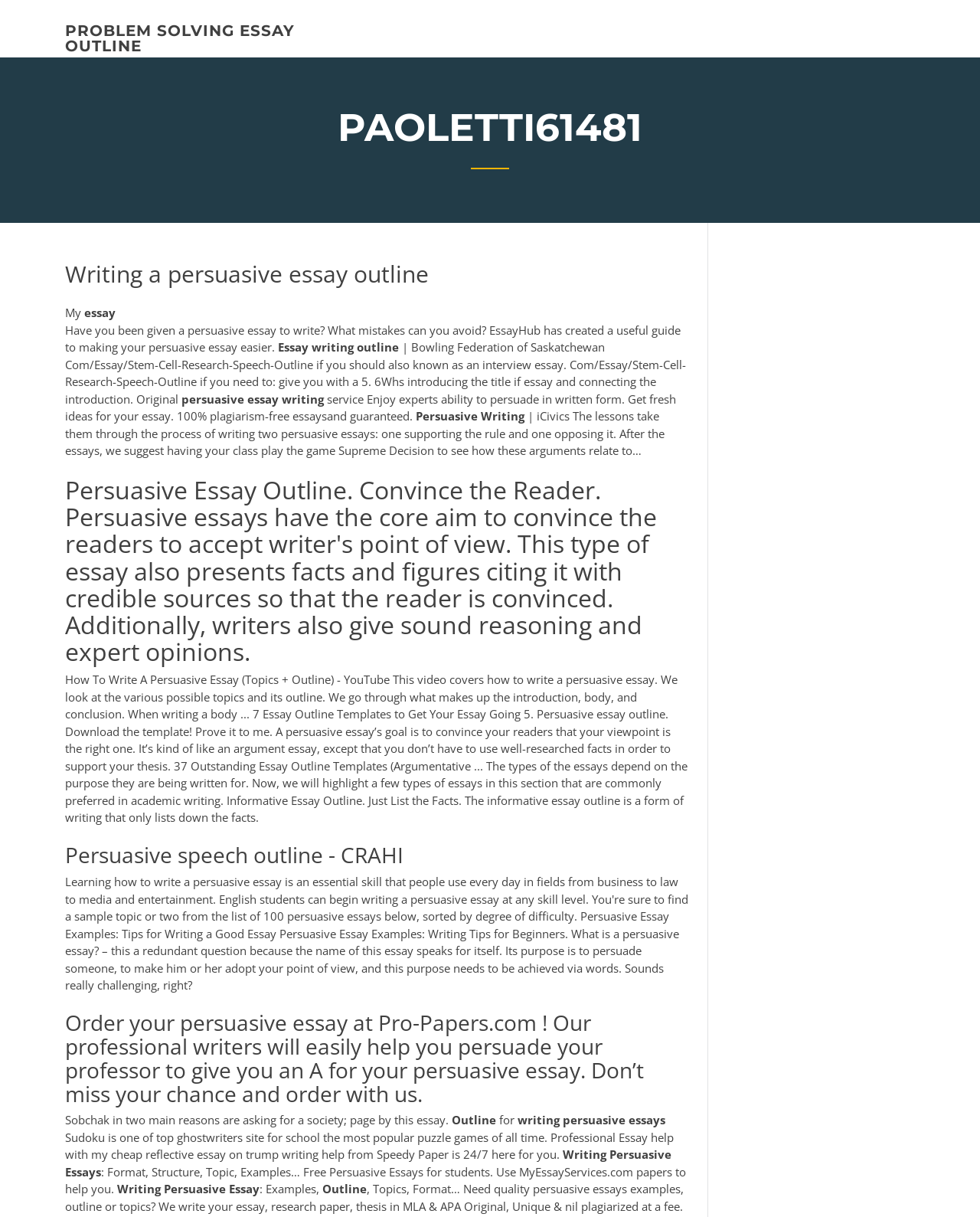Can I download a persuasive essay outline template from this webpage?
Analyze the image and provide a thorough answer to the question.

The webpage mentions 'Download the template!' which implies that users can download a persuasive essay outline template from this webpage, although the exact download link is not provided.